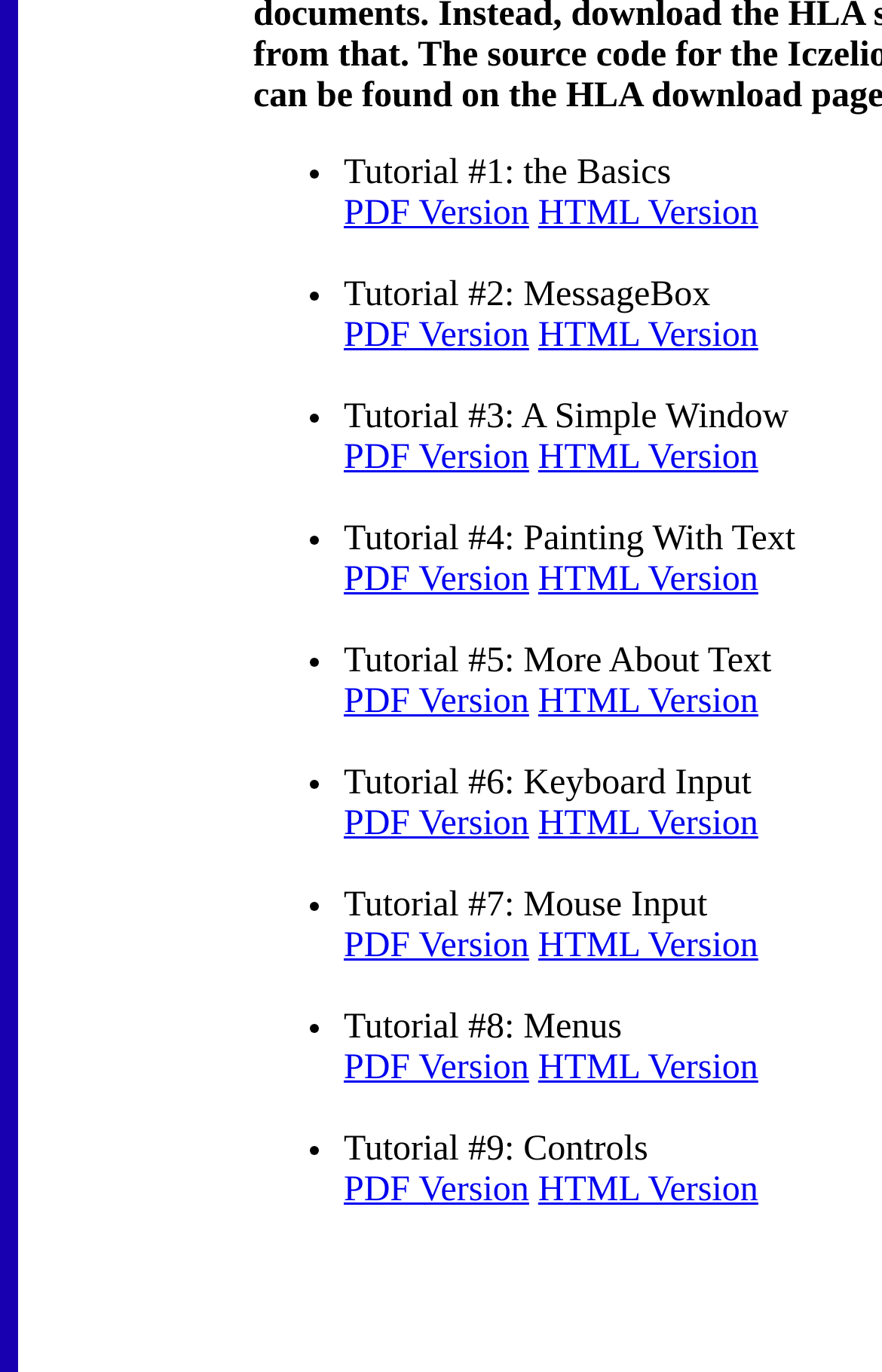Are all tutorials available in both PDF and HTML formats?
Refer to the image and give a detailed answer to the query.

I examined the links associated with each tutorial and found that every tutorial has both 'PDF Version' and 'HTML Version' links, suggesting that all tutorials are available in both PDF and HTML formats.